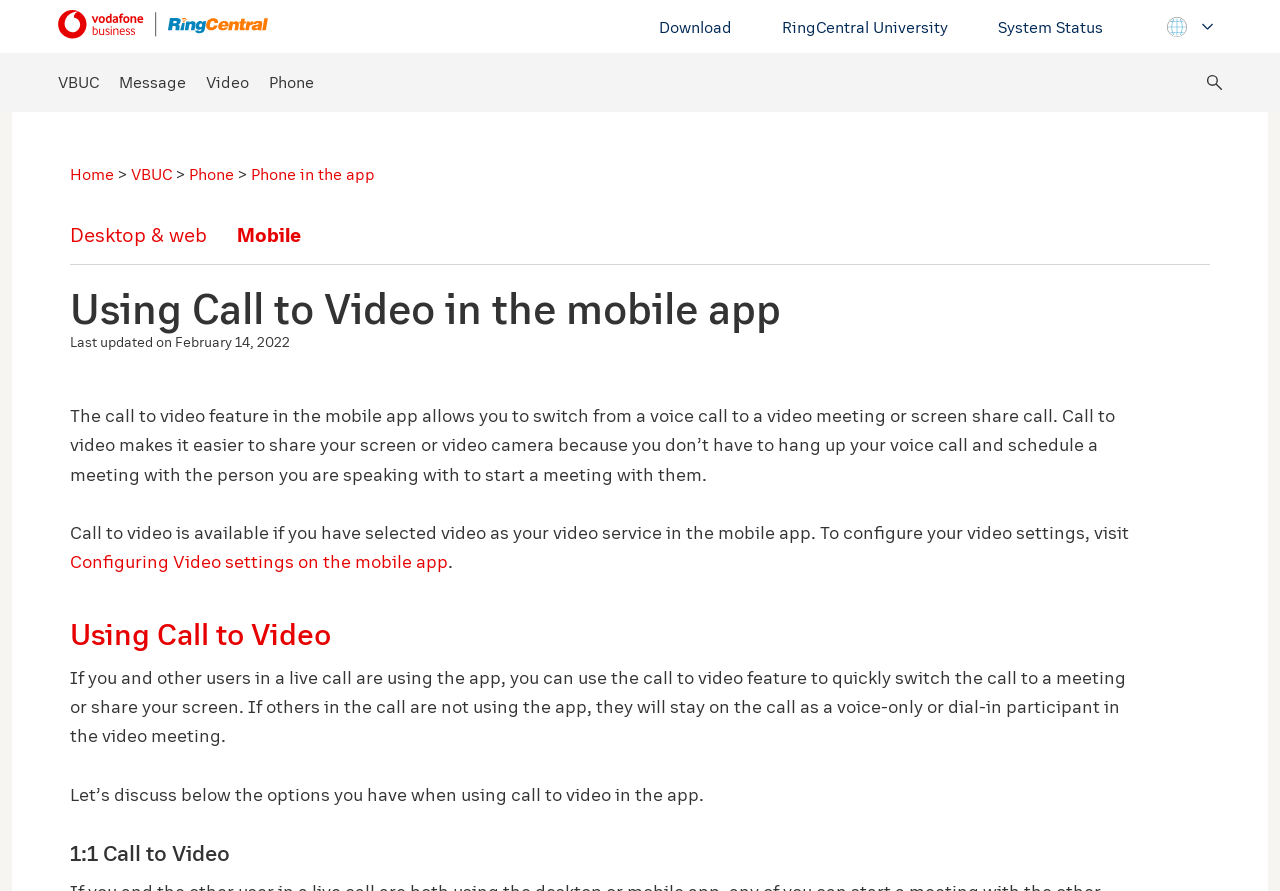Extract the bounding box coordinates for the UI element described by the text: "Phone in the app". The coordinates should be in the form of [left, top, right, bottom] with values between 0 and 1.

[0.196, 0.184, 0.293, 0.207]